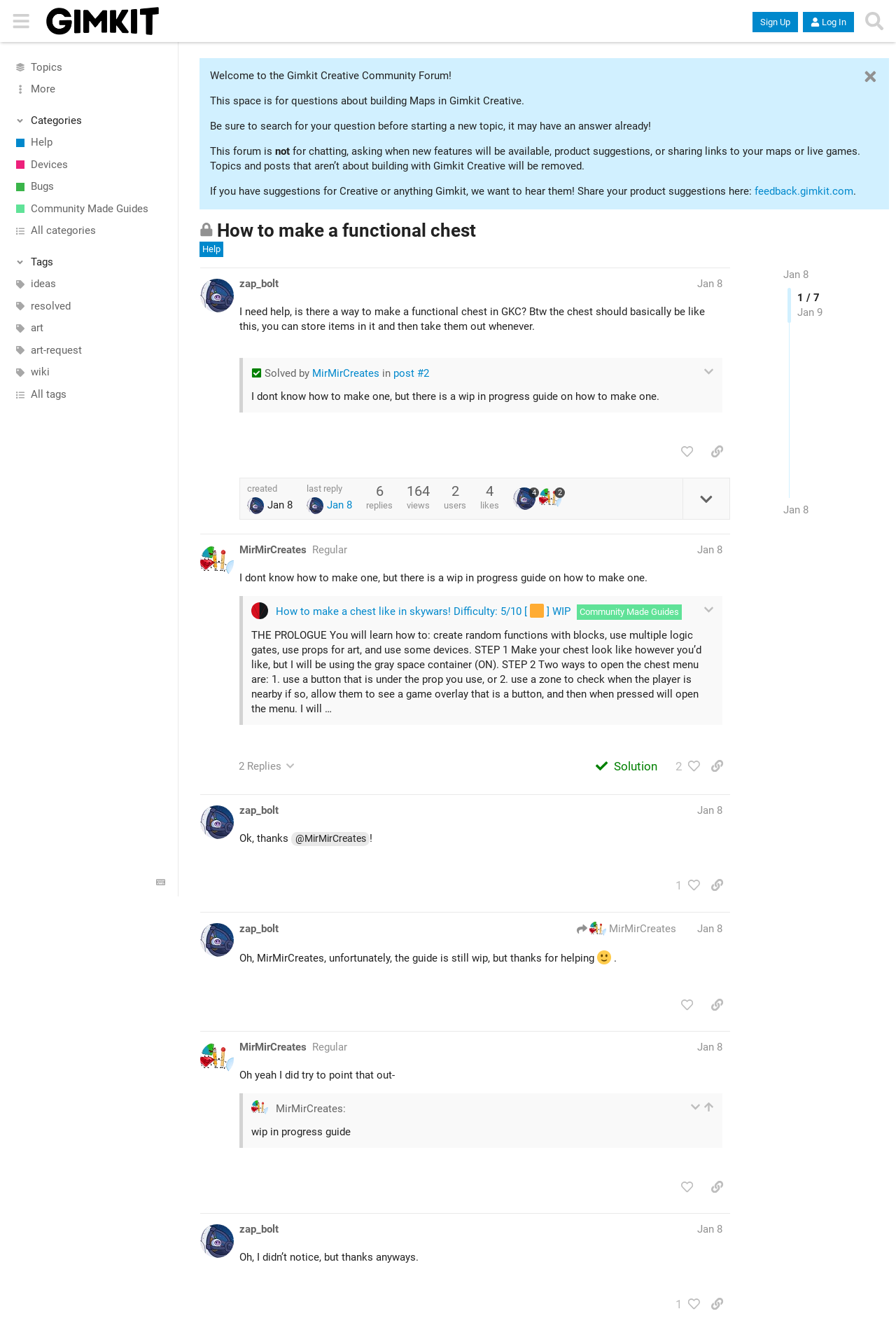Using the provided description: "Help", find the bounding box coordinates of the corresponding UI element. The output should be four float numbers between 0 and 1, in the format [left, top, right, bottom].

[0.223, 0.183, 0.249, 0.195]